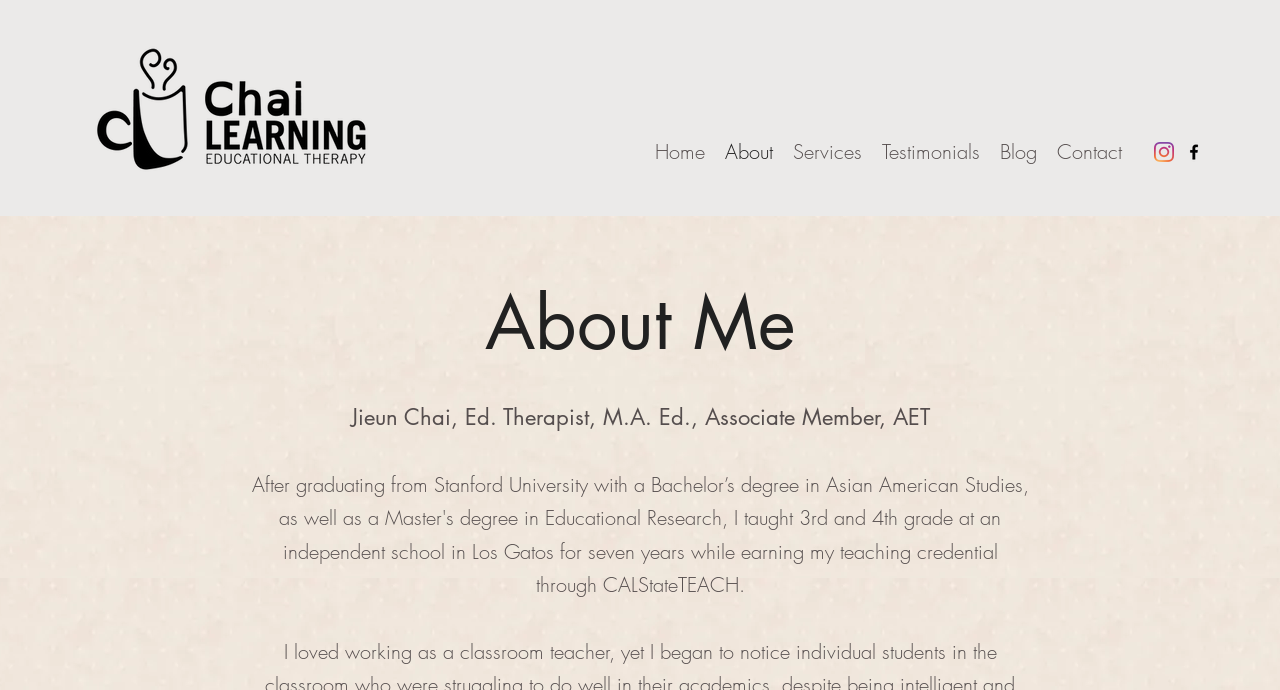Provide a one-word or one-phrase answer to the question:
How many social media links are there?

2